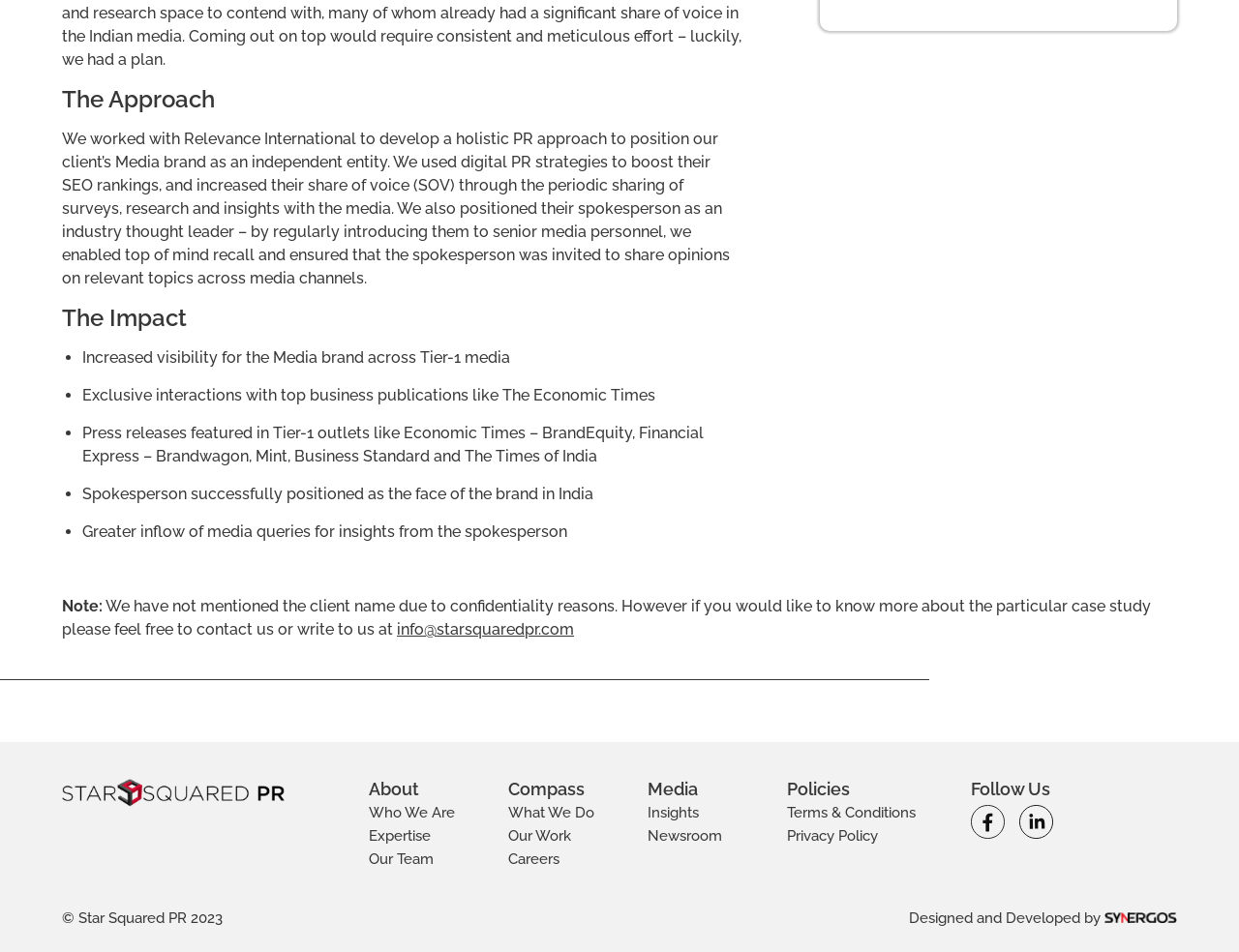Highlight the bounding box coordinates of the element you need to click to perform the following instruction: "View the 'Insights' page."

[0.522, 0.844, 0.564, 0.863]